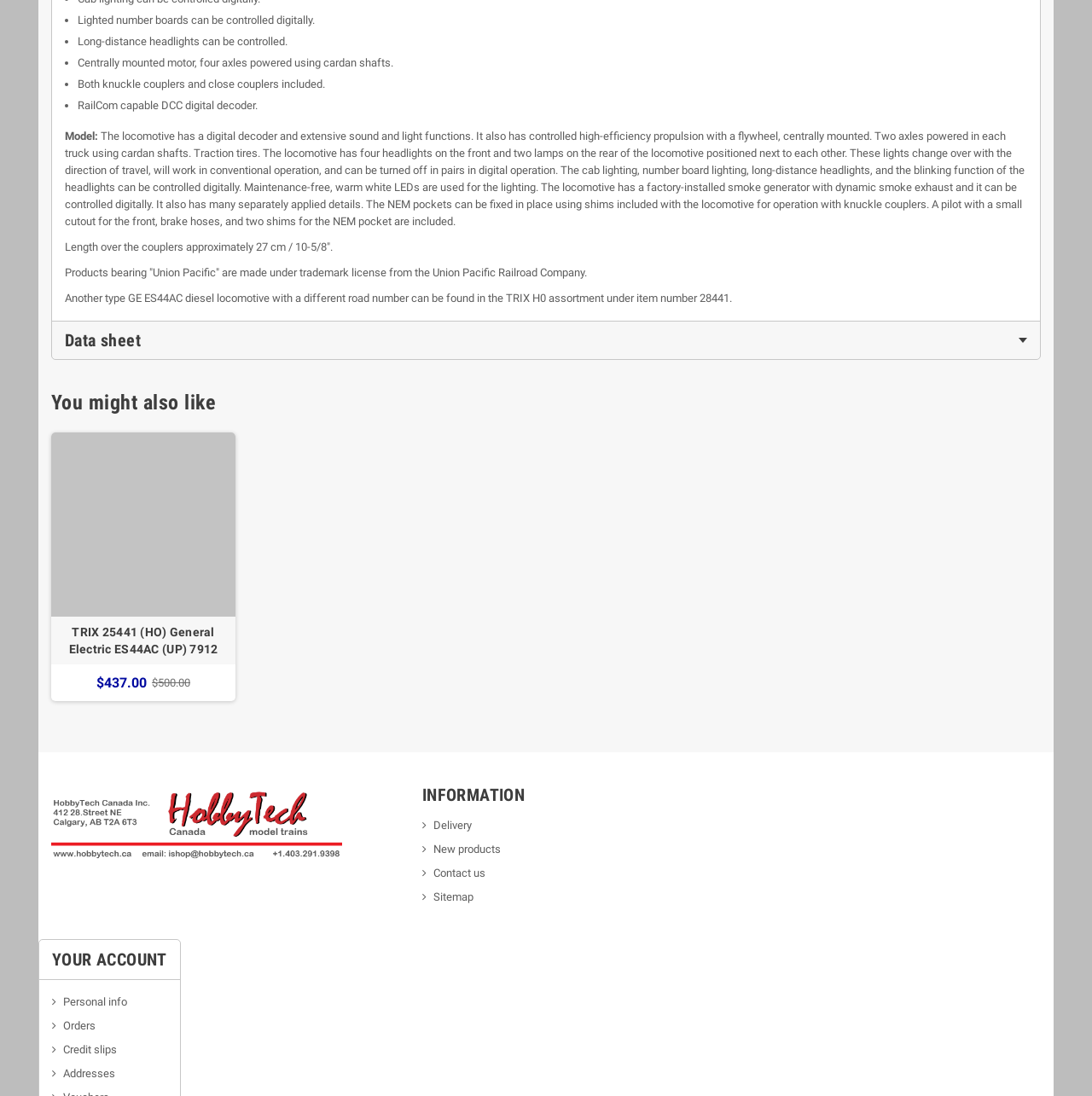Locate the bounding box coordinates of the element that needs to be clicked to carry out the instruction: "Go to the 'YOUR ACCOUNT' page". The coordinates should be given as four float numbers ranging from 0 to 1, i.e., [left, top, right, bottom].

[0.036, 0.858, 0.165, 0.894]